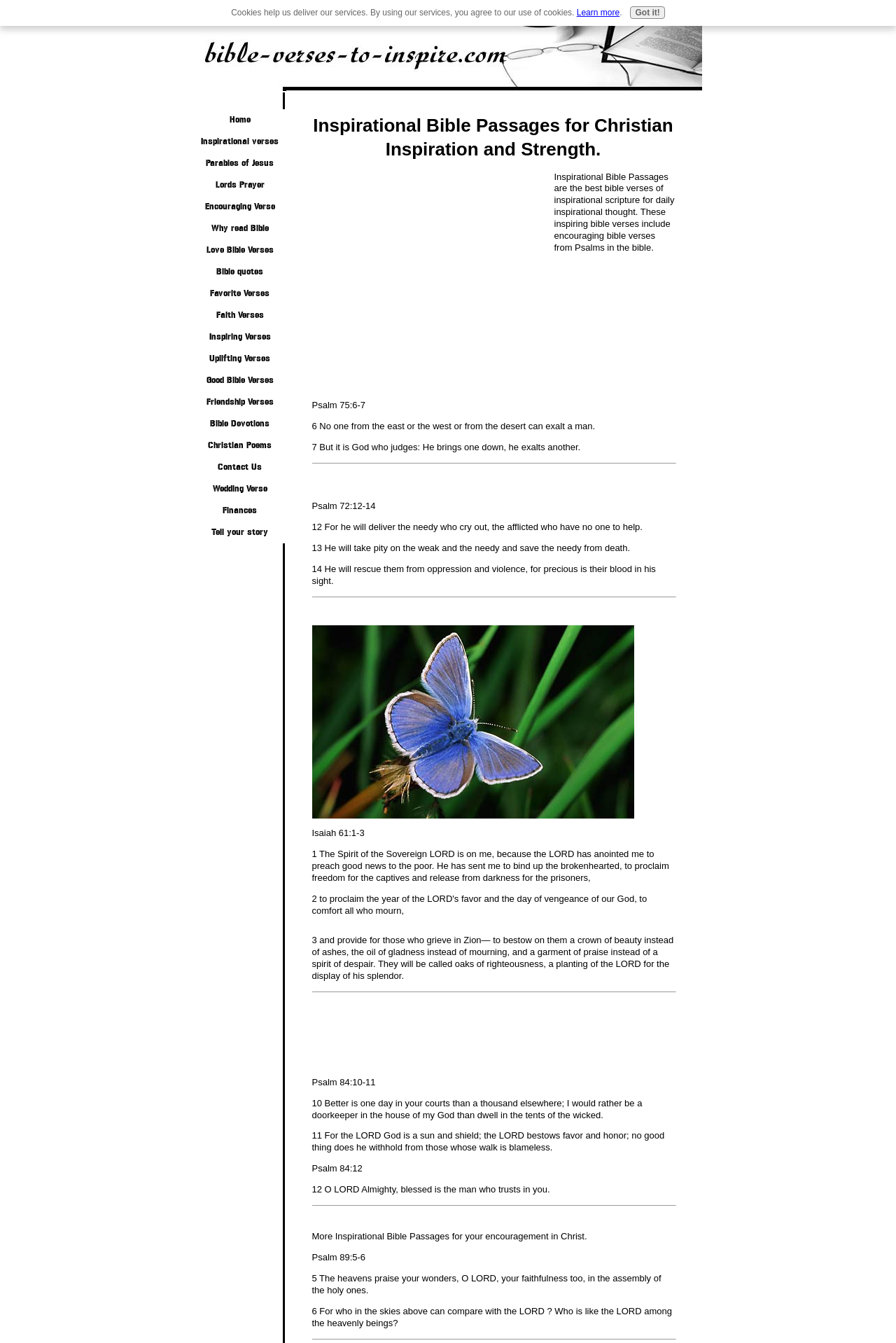Provide the bounding box coordinates for the UI element that is described as: "Finances".

[0.217, 0.372, 0.318, 0.388]